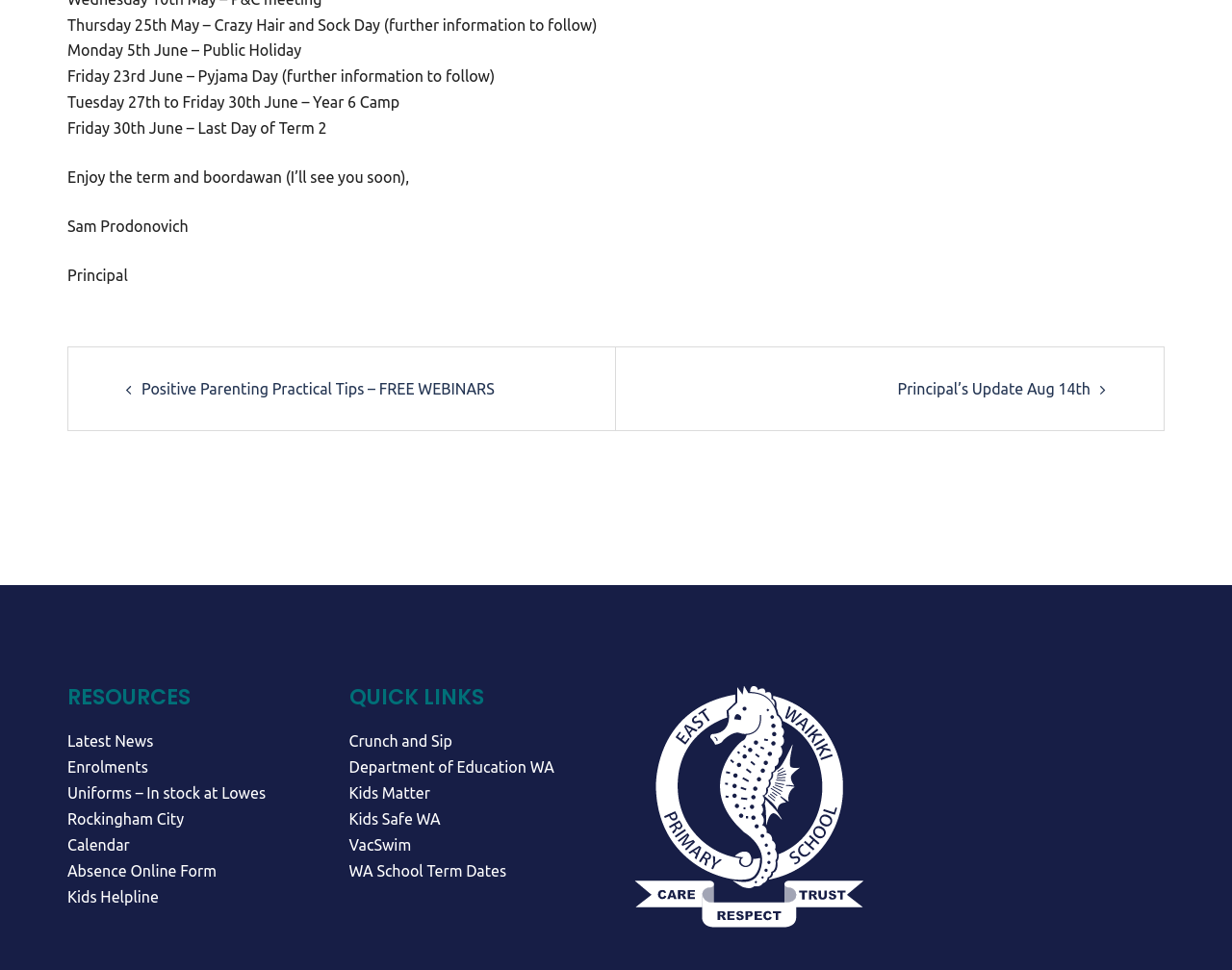Specify the bounding box coordinates of the area to click in order to follow the given instruction: "Read the principal's update."

[0.728, 0.391, 0.885, 0.409]